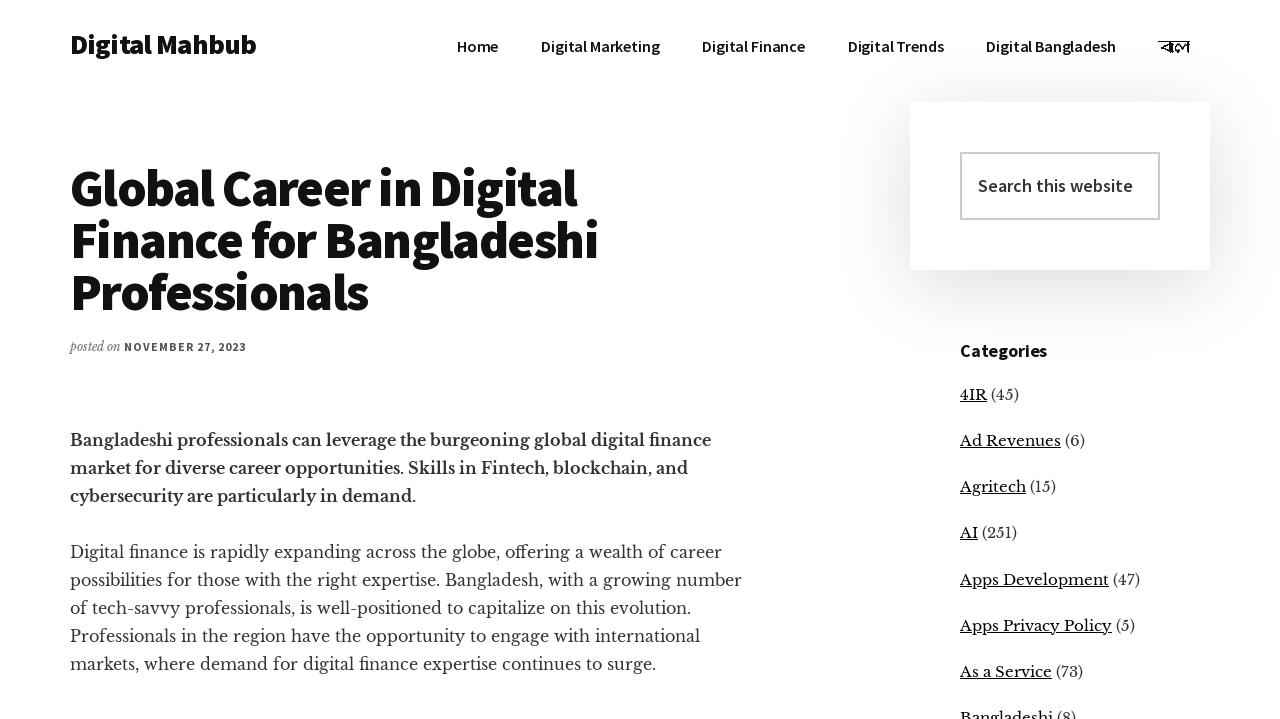What is the main heading displayed on the webpage? Please provide the text.

Global Career in Digital Finance for Bangladeshi Professionals